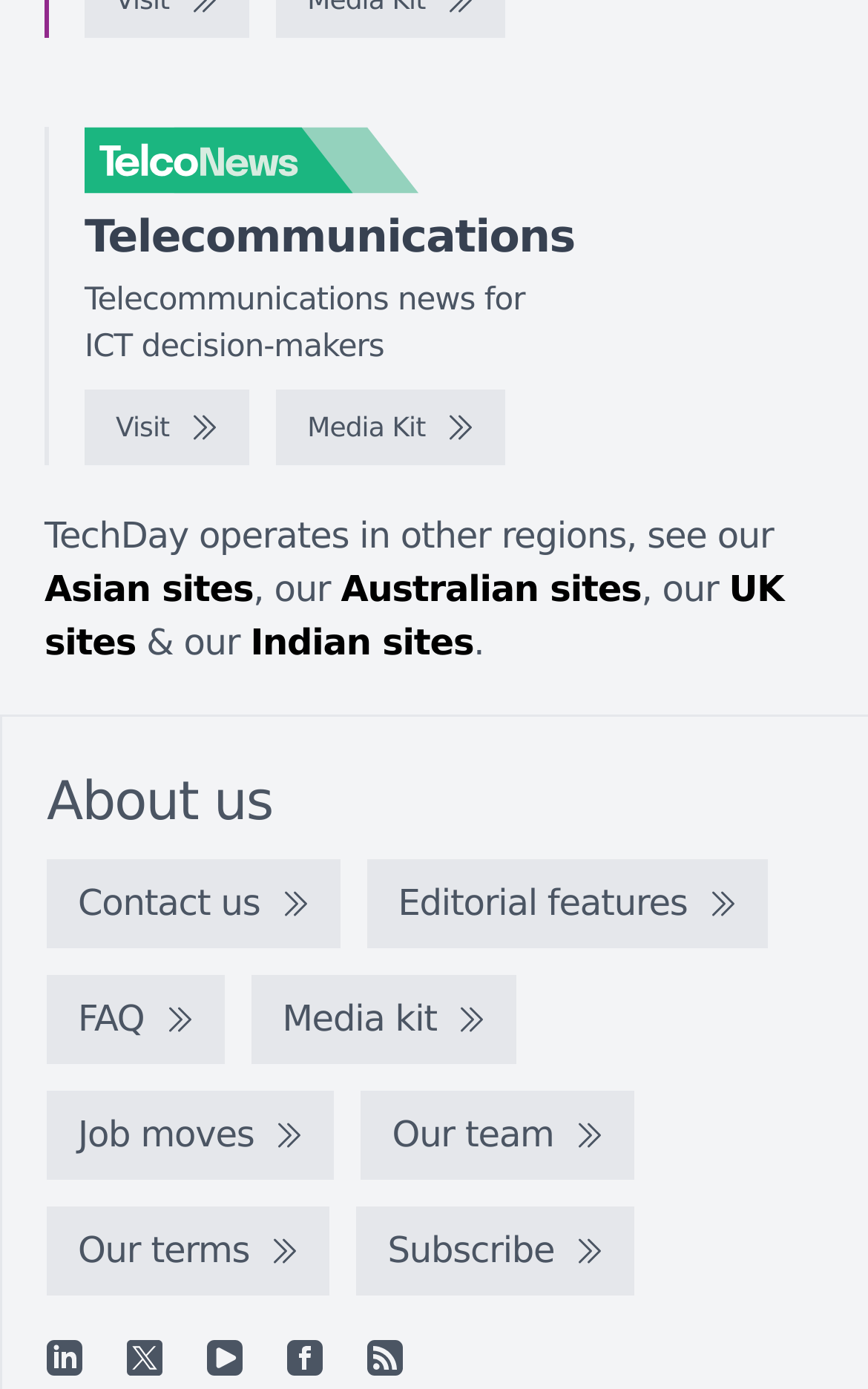Bounding box coordinates should be provided in the format (top-left x, top-left y, bottom-right x, bottom-right y) with all values between 0 and 1. Identify the bounding box for this UI element: About Us

None